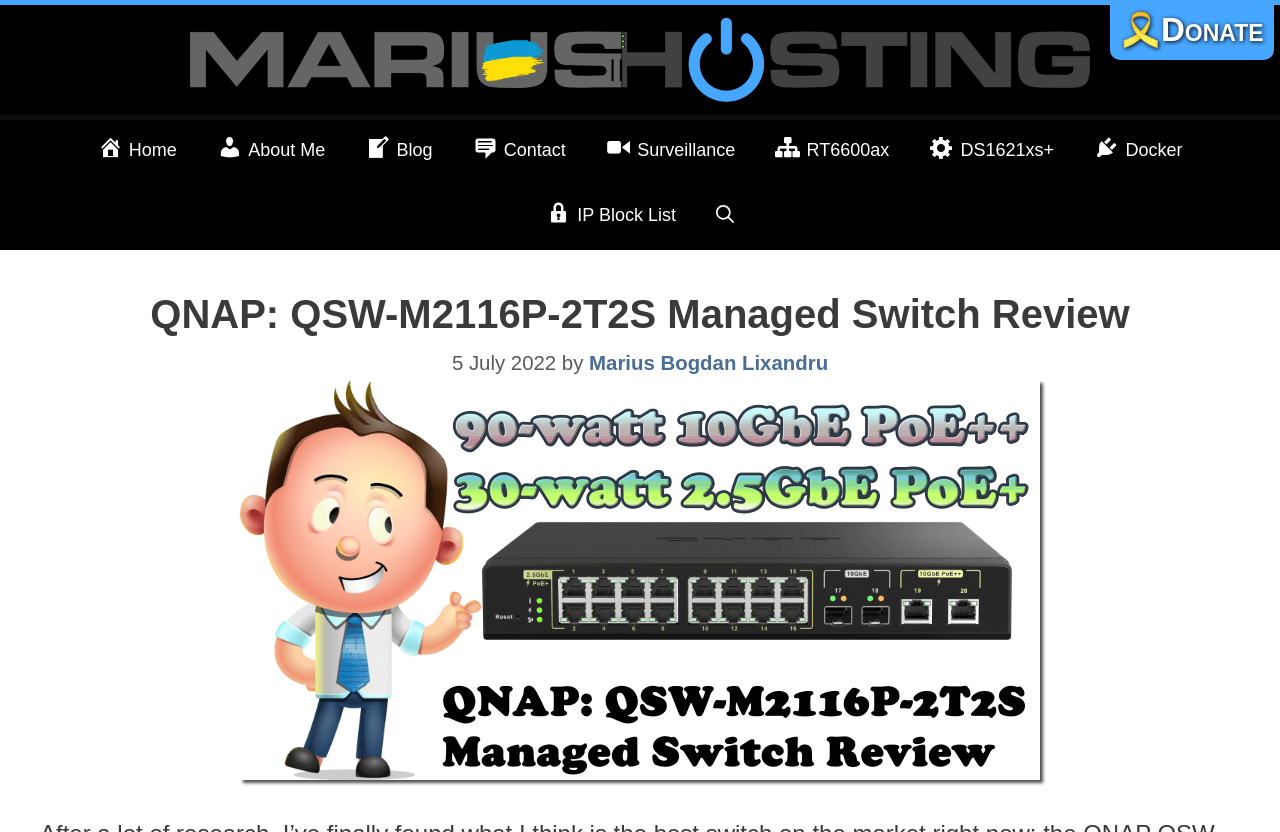Please identify the bounding box coordinates of the region to click in order to complete the given instruction: "go to home page". The coordinates should be four float numbers between 0 and 1, i.e., [left, top, right, bottom].

[0.061, 0.144, 0.154, 0.222]